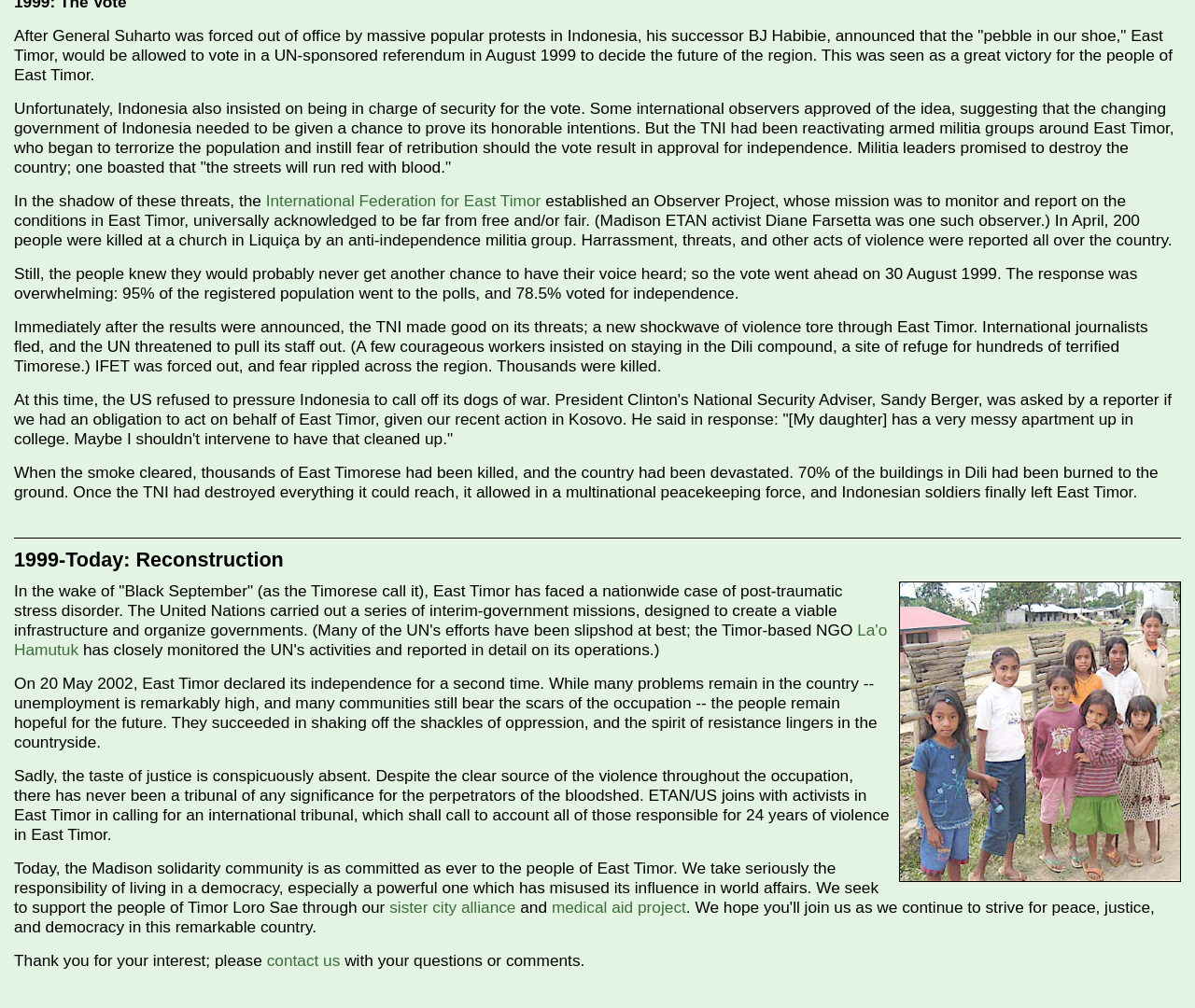Answer succinctly with a single word or phrase:
What is the name of the city where the solidarity community is based?

Madison